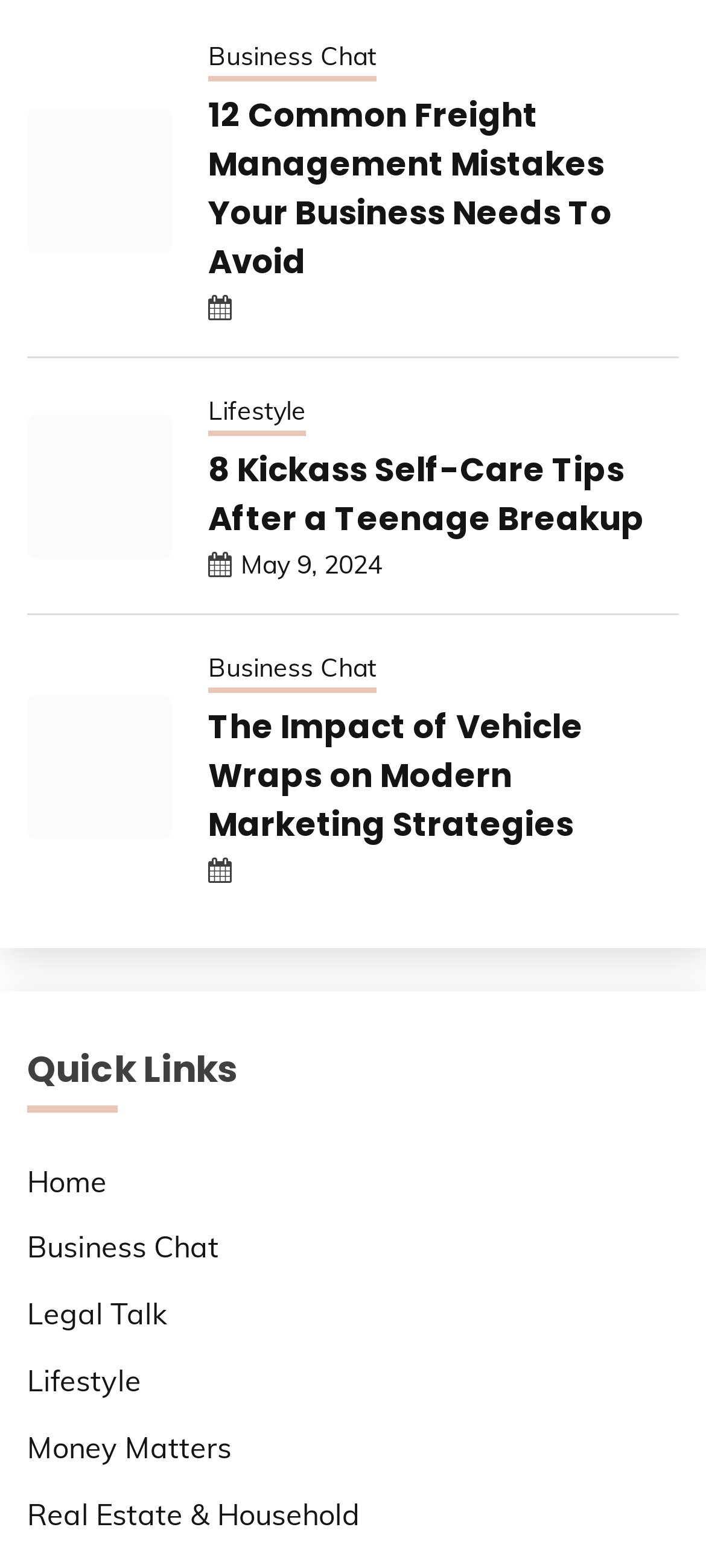Pinpoint the bounding box coordinates of the area that must be clicked to complete this instruction: "Explore business chat".

[0.295, 0.024, 0.533, 0.052]